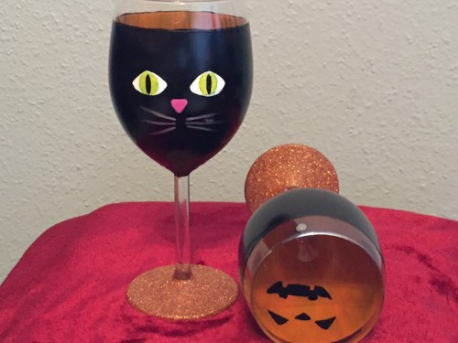Formulate a detailed description of the image content.

The image showcases a whimsical Halloween-themed wine glass set, featuring a striking black cat design on the outside and a playful Jack-O-Lantern face visible from the inside when the glass is turned upside down. The glass on the left is adorned with vivid details, including large yellow eyes and a pink nose, embodying the spirit of Halloween. Next to it lies a second glass, resting on its side, revealing its colorful and sparkly orange base and the hidden Jack-O-Lantern depiction. The backdrop is a rich red fabric that enhances the festive atmosphere. This unique set of two 10 oz. glasses is both functional and decorative, perfect for adding a playful touch to any Halloween celebration. Hand washing is recommended to preserve the artistry.